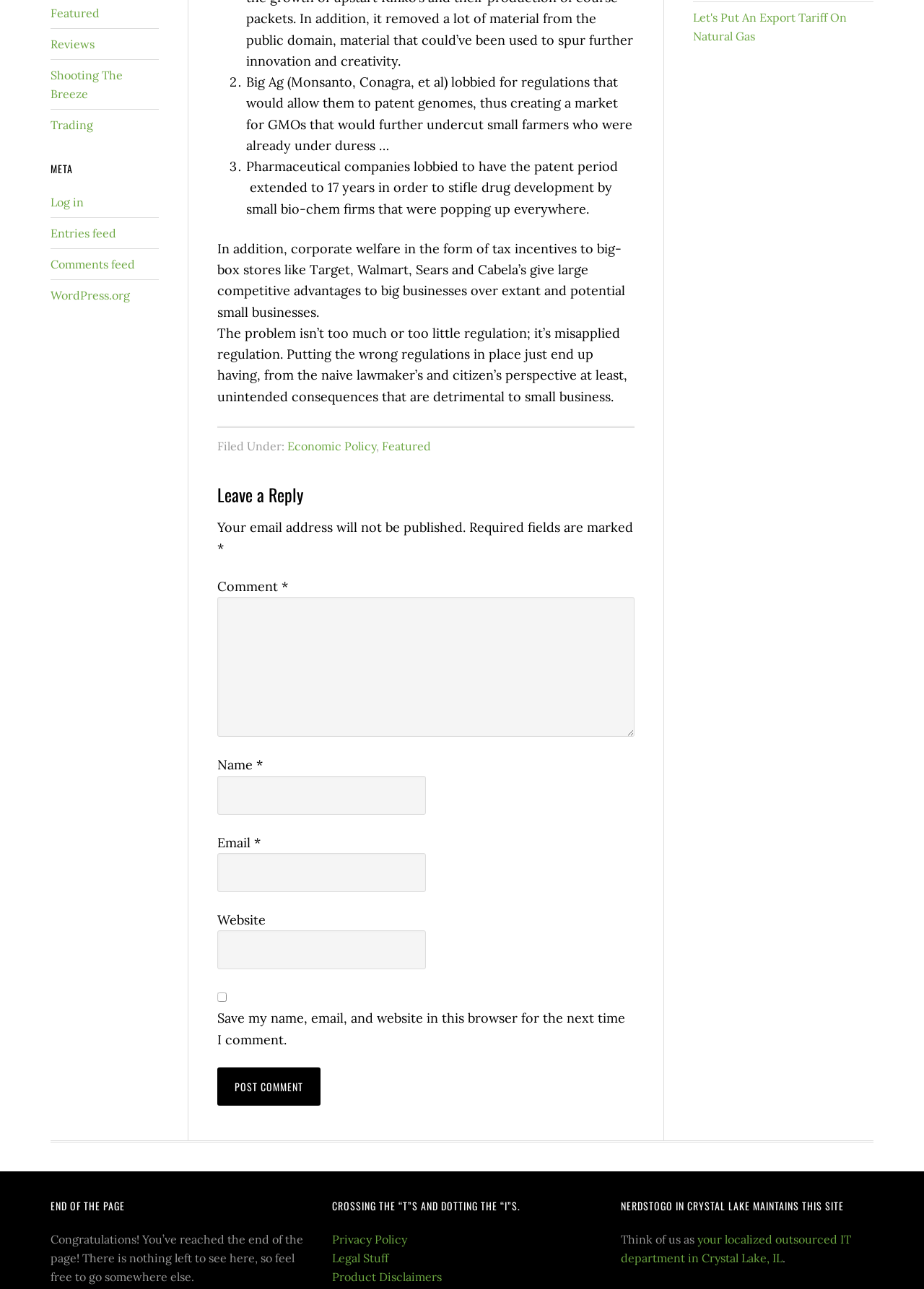Using floating point numbers between 0 and 1, provide the bounding box coordinates in the format (top-left x, top-left y, bottom-right x, bottom-right y). Locate the UI element described here: Reviews

[0.055, 0.029, 0.102, 0.04]